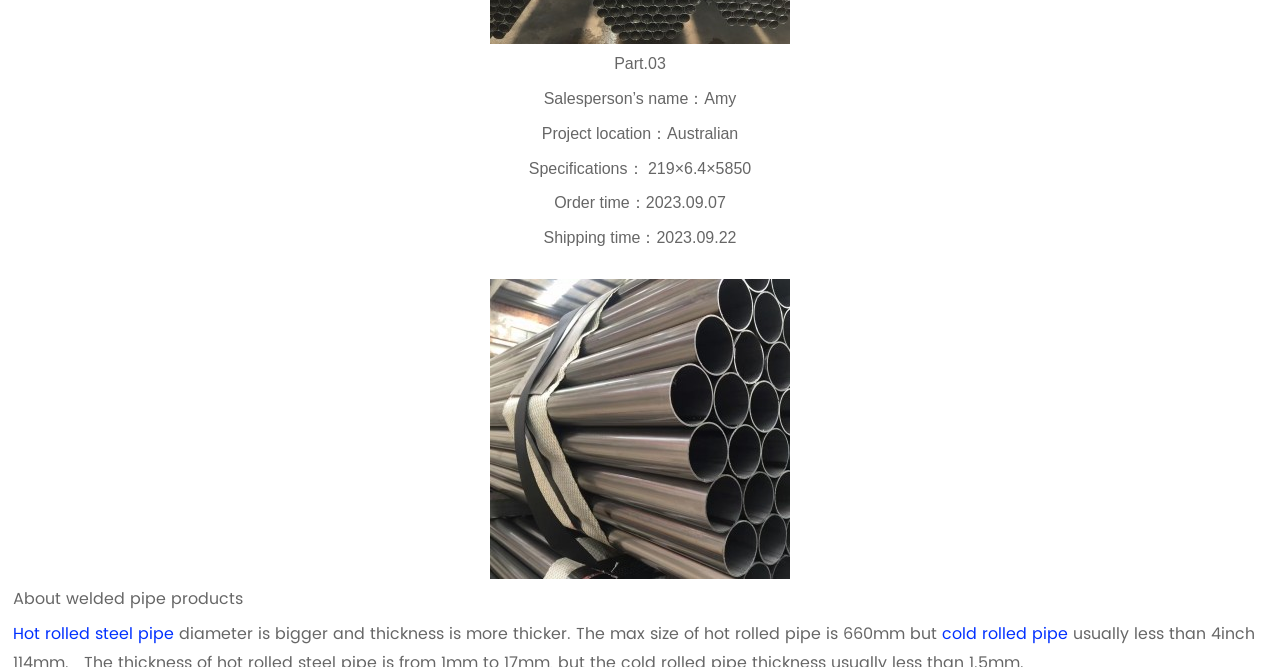What is the salesperson's name?
Using the image as a reference, give a one-word or short phrase answer.

Amy